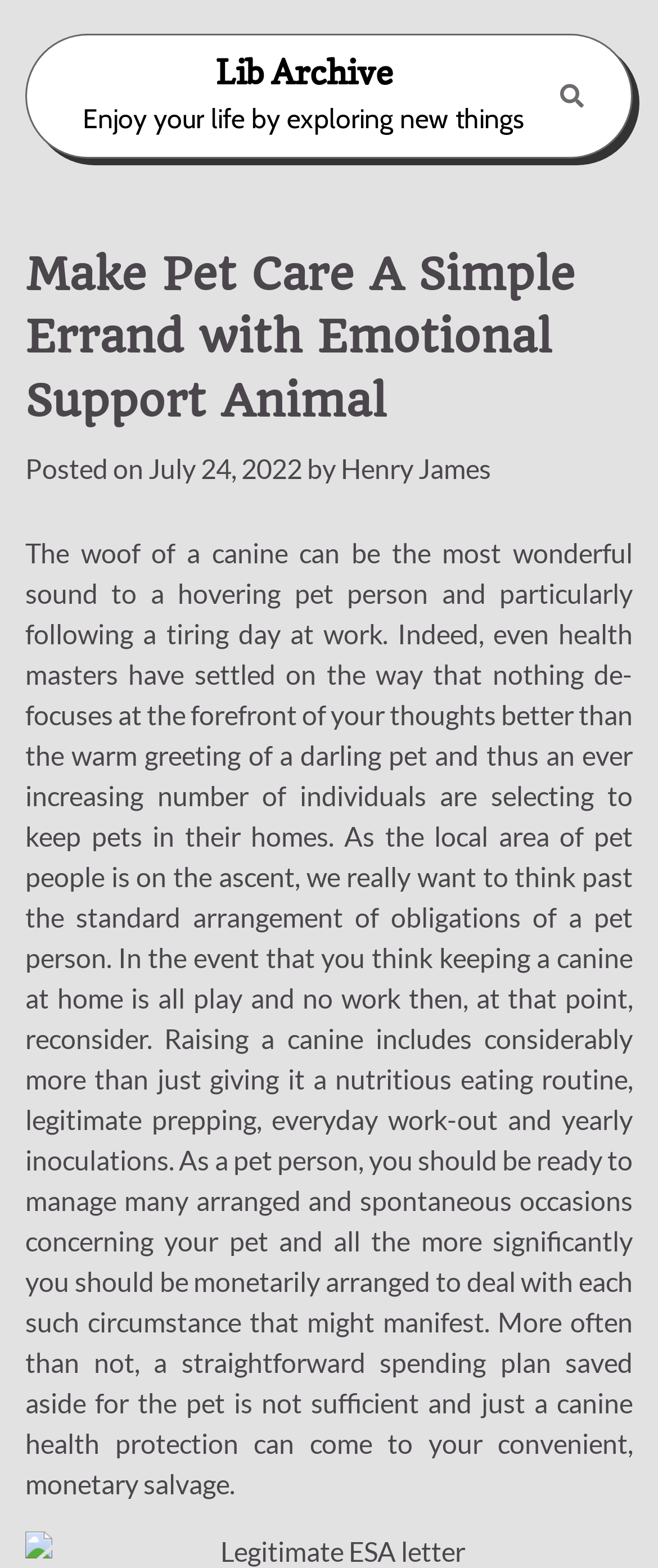Write an elaborate caption that captures the essence of the webpage.

The webpage is about making pet care a simple errand with emotional support animals. At the top, there is a link to "Lib Archive" positioned near the center of the page. Below it, there is a static text "Enjoy your life by exploring new things" that spans most of the page width. 

On the right side of the page, there is a small icon represented by "\uf002". Below this icon, there is a header section that takes up most of the page width. The header section contains a heading "Make Pet Care A Simple Errand with Emotional Support Animal" that spans the entire width of the section. 

Inside the header section, there are several elements positioned in a vertical order. First, there is a static text "Posted on", followed by a link to the date "July 24, 2022", and then a static text "by". After that, there is a link to the author's name "Henry James". 

Below the header section, there is a long paragraph of text that spans the entire width of the page. The text discusses the importance of pet care, the responsibilities of a pet owner, and the need for financial preparation to handle unexpected pet-related expenses.